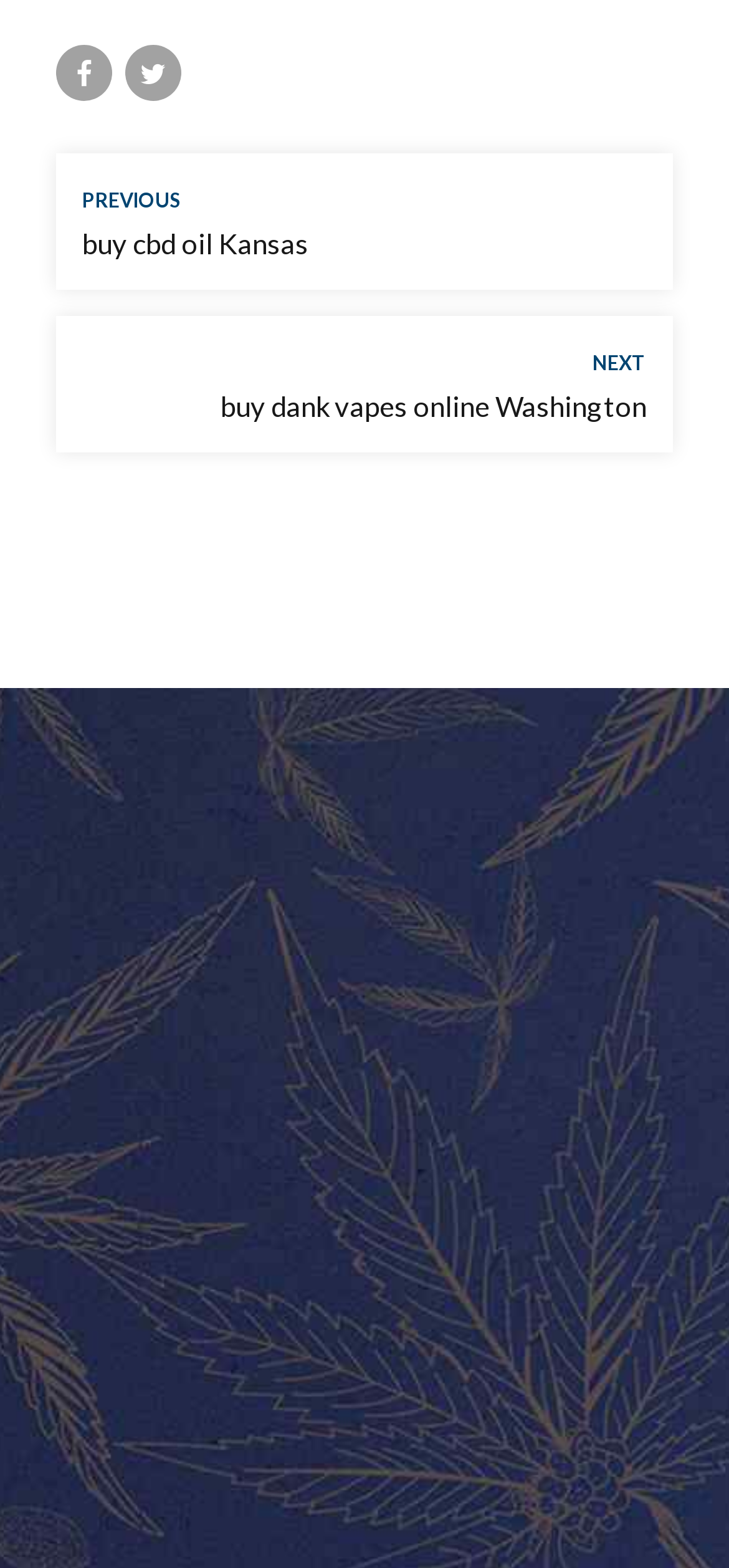Determine the bounding box coordinates for the region that must be clicked to execute the following instruction: "follow us on facebook".

None